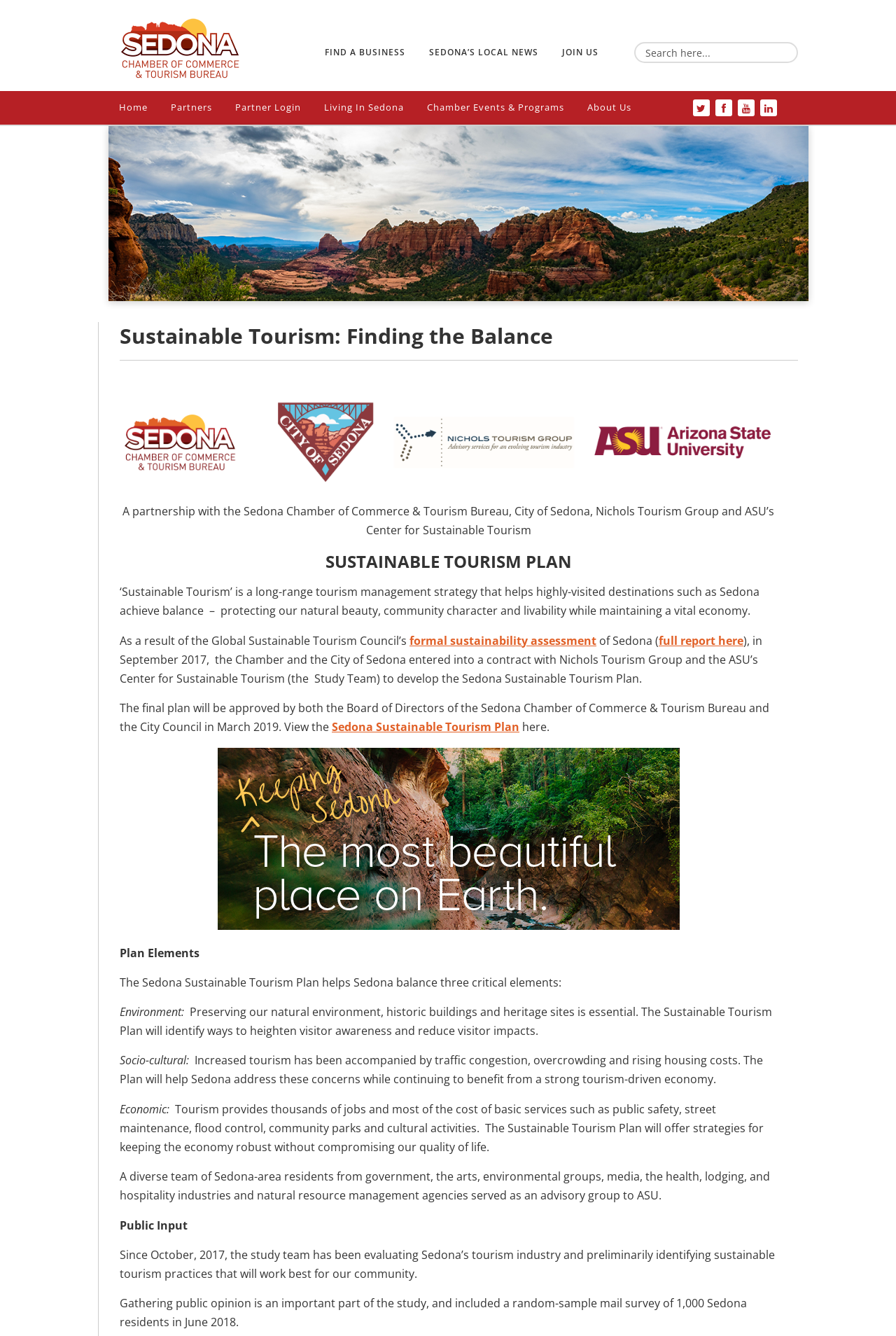Using the provided description About Us, find the bounding box coordinates for the UI element. Provide the coordinates in (top-left x, top-left y, bottom-right x, bottom-right y) format, ensuring all values are between 0 and 1.

[0.655, 0.075, 0.705, 0.085]